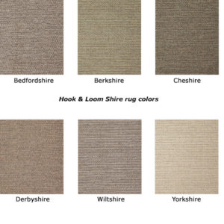Provide a brief response to the question using a single word or phrase: 
How many color shades are available?

Six